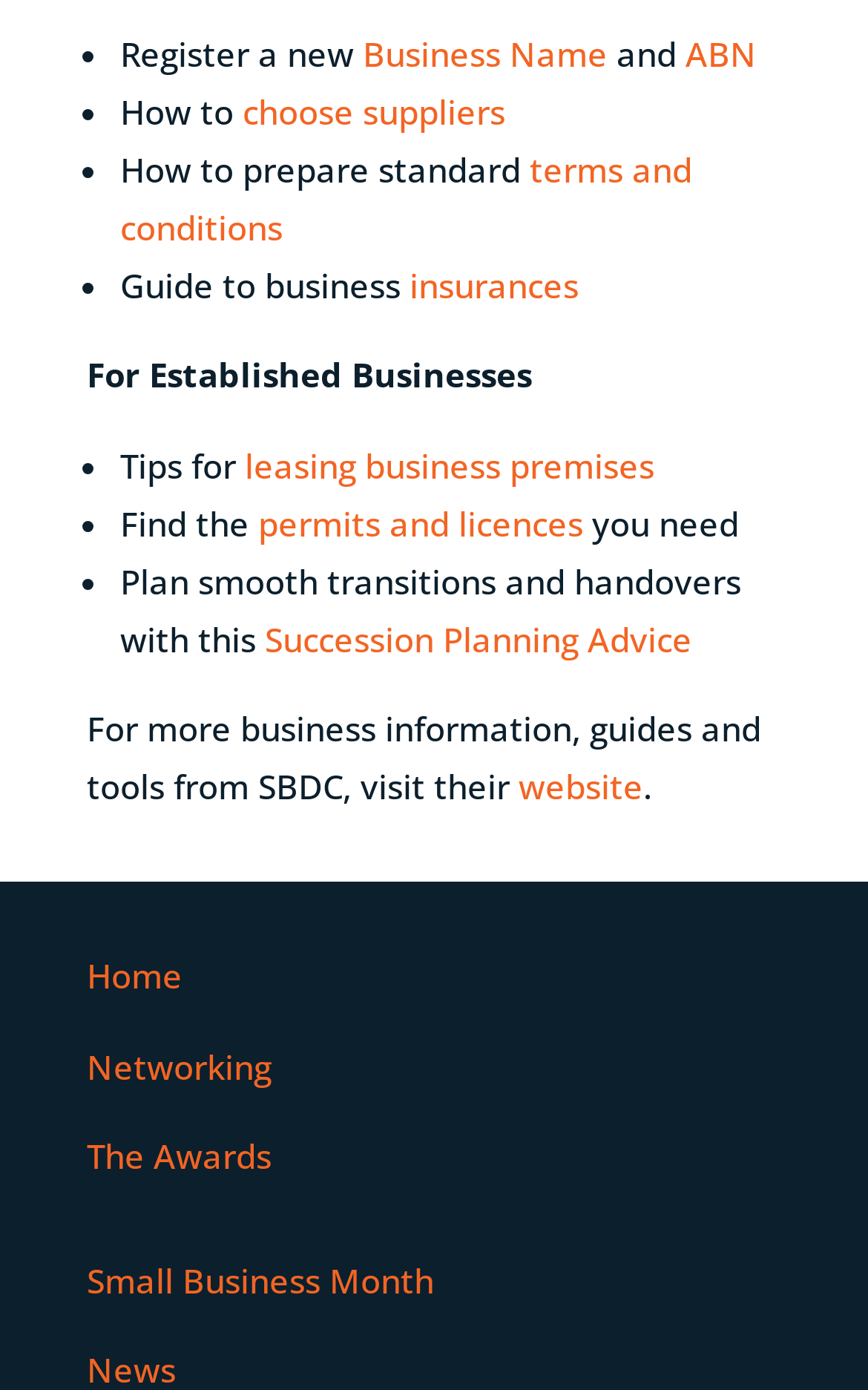Could you find the bounding box coordinates of the clickable area to complete this instruction: "Learn how to choose suppliers"?

[0.279, 0.063, 0.582, 0.095]